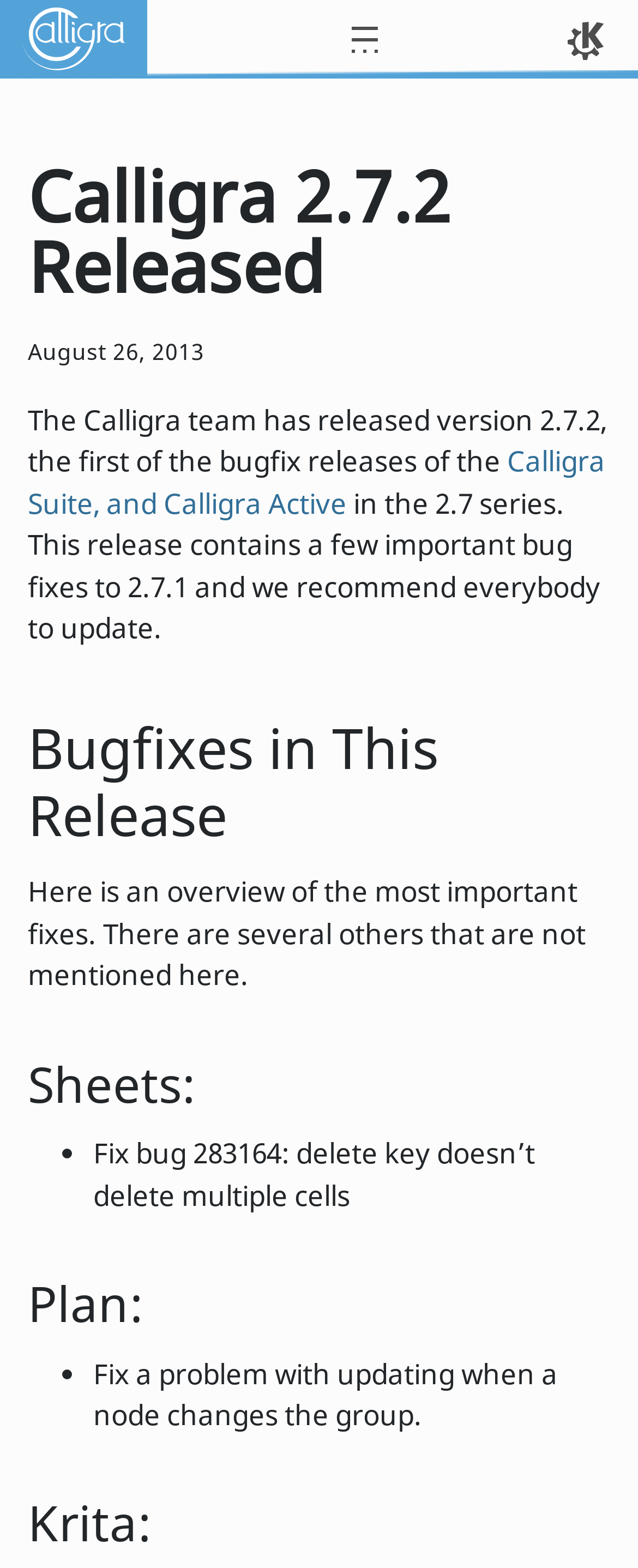What is the date of the Calligra 2.7.2 release?
Using the screenshot, give a one-word or short phrase answer.

August 26, 2013